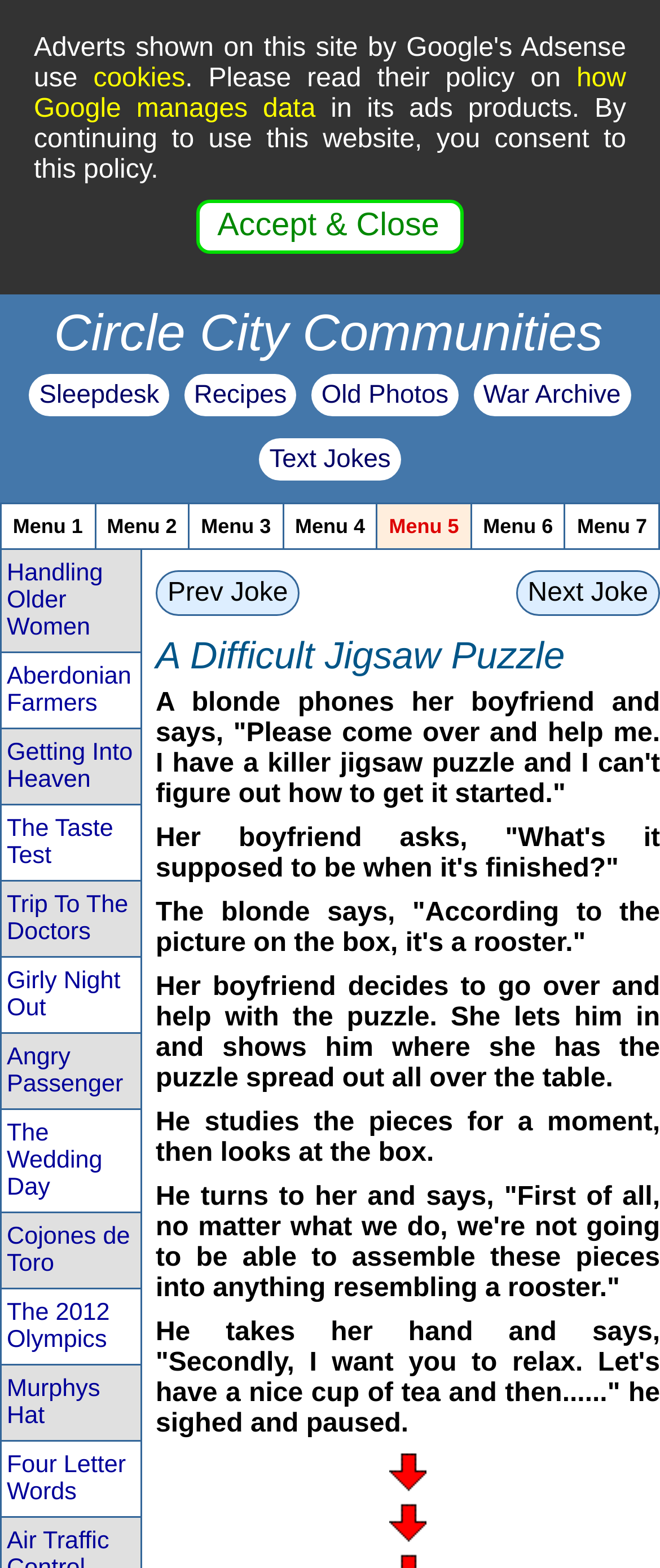Please determine the bounding box of the UI element that matches this description: Prev Joke. The coordinates should be given as (top-left x, top-left y, bottom-right x, bottom-right y), with all values between 0 and 1.

[0.236, 0.364, 0.454, 0.393]